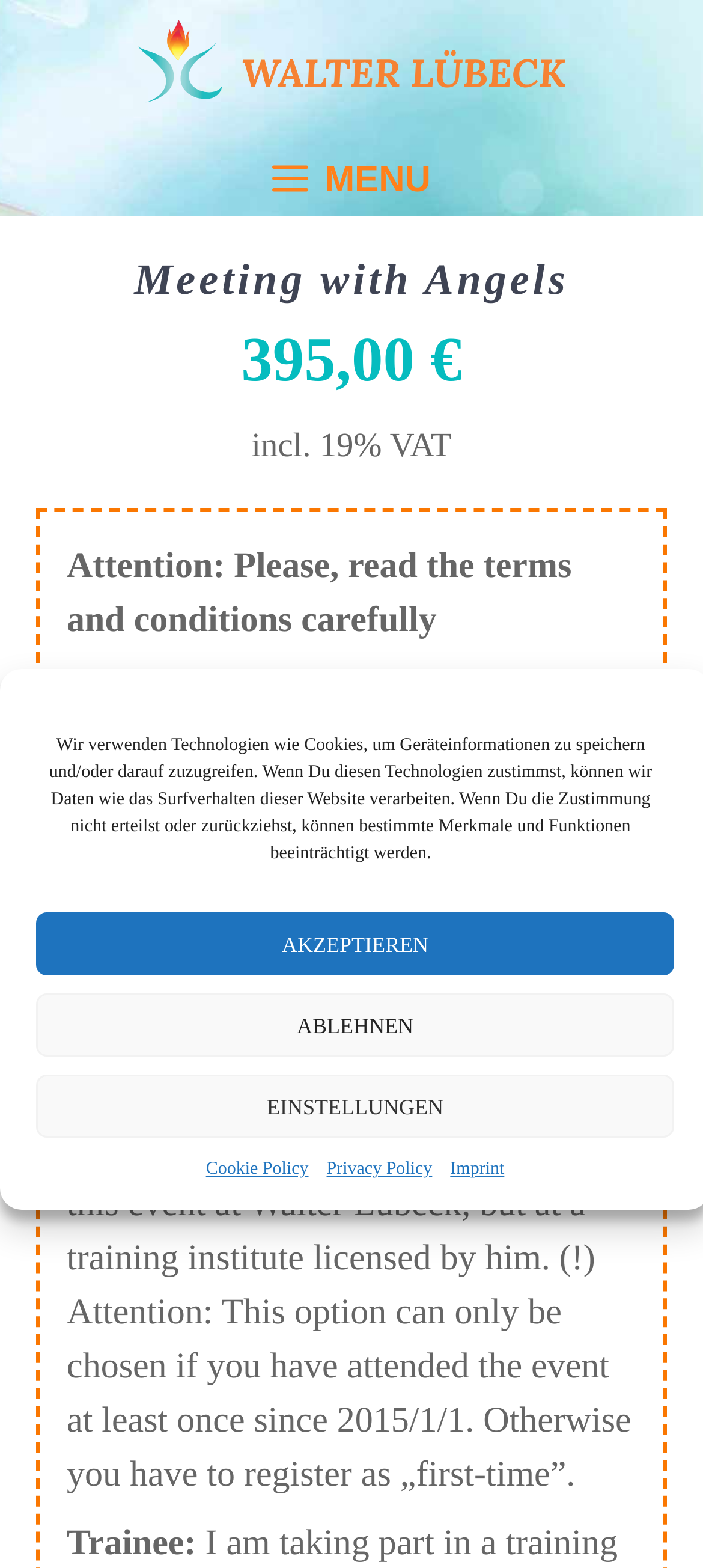Show the bounding box coordinates of the element that should be clicked to complete the task: "Click the link to Walter Lübeck's page".

[0.195, 0.0, 0.805, 0.077]